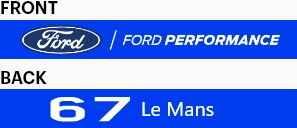Please provide a comprehensive answer to the question below using the information from the image: What is the purpose of this custom wristband?

According to the caption, this custom wristband serves as a tribute to Ford's performance legacy, making it an ideal accessory for fans and supporters of the brand.